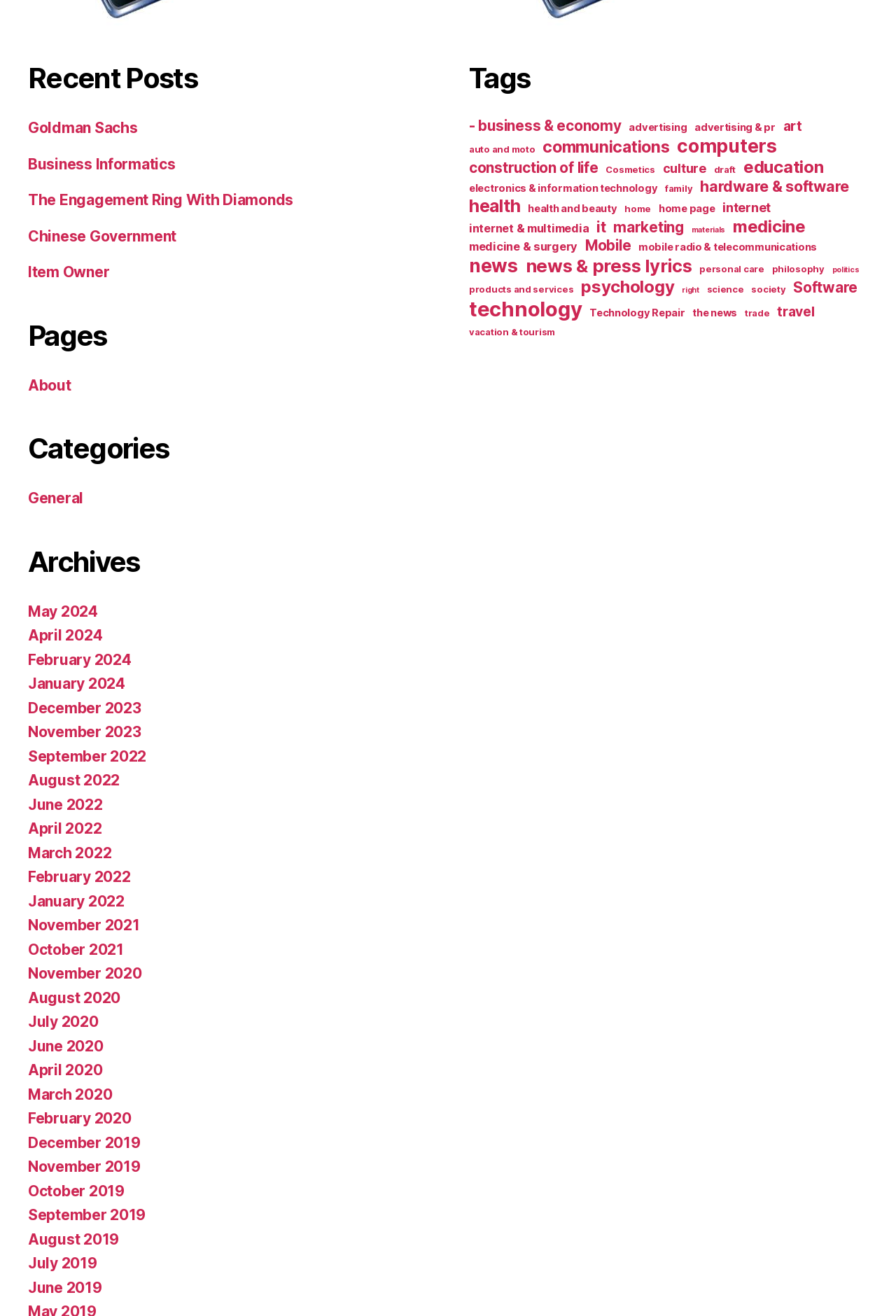Locate the bounding box coordinates of the element's region that should be clicked to carry out the following instruction: "Visit the 'RootsTech Connect' website". The coordinates need to be four float numbers between 0 and 1, i.e., [left, top, right, bottom].

None